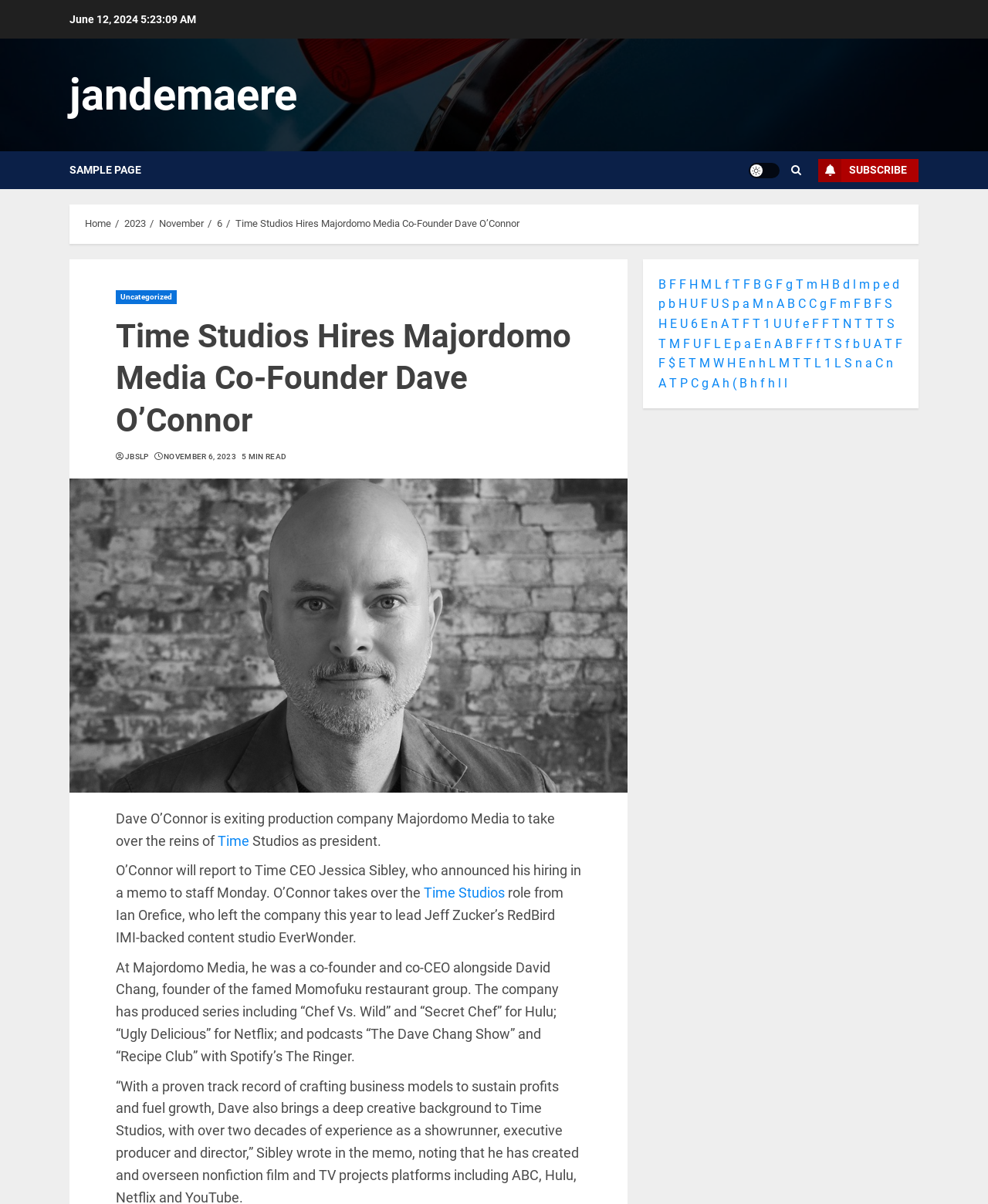Using the webpage screenshot, find the UI element described by November. Provide the bounding box coordinates in the format (top-left x, top-left y, bottom-right x, bottom-right y), ensuring all values are floating point numbers between 0 and 1.

[0.161, 0.181, 0.206, 0.191]